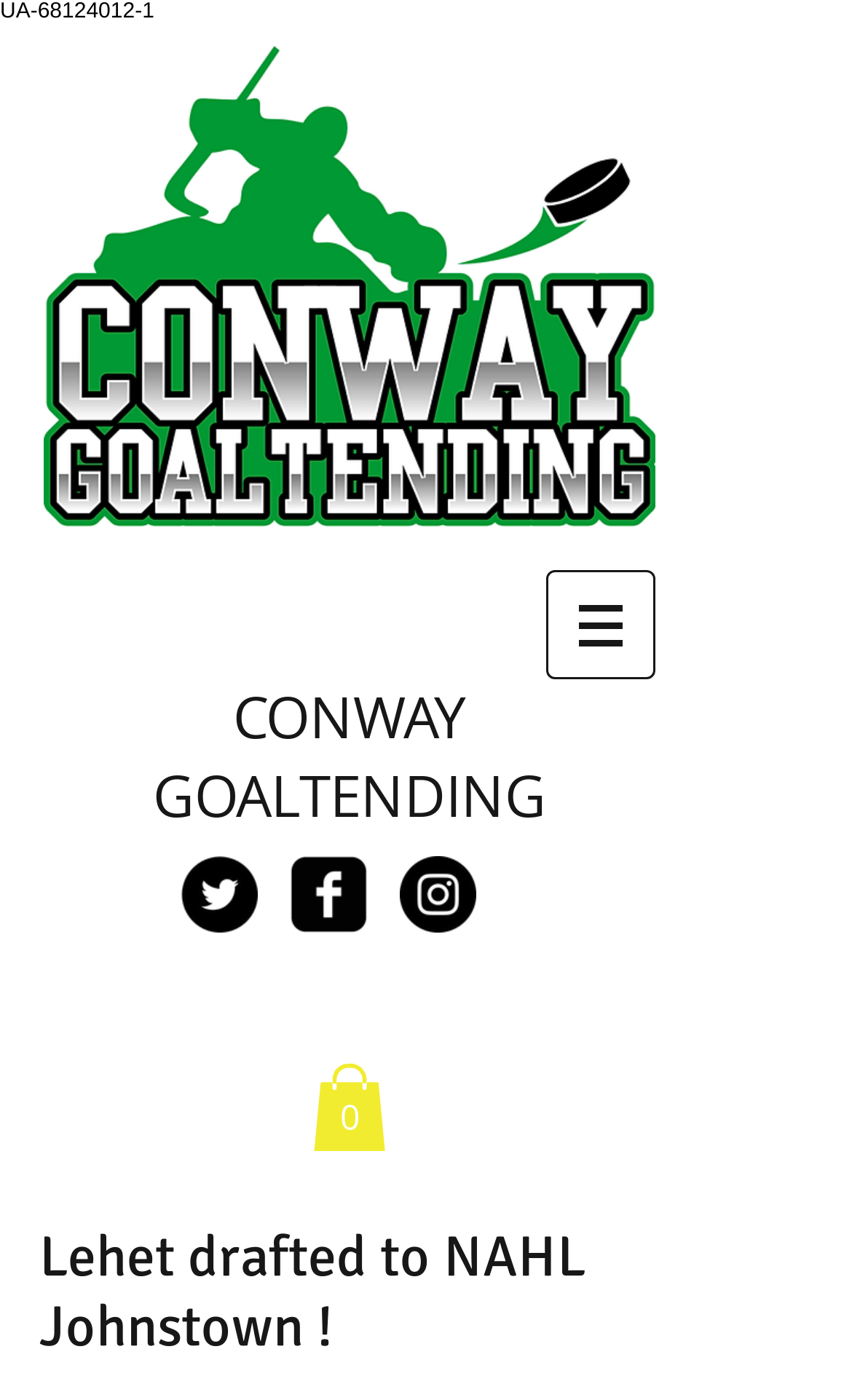How many social media links are there?
Answer the question based on the image using a single word or a brief phrase.

3